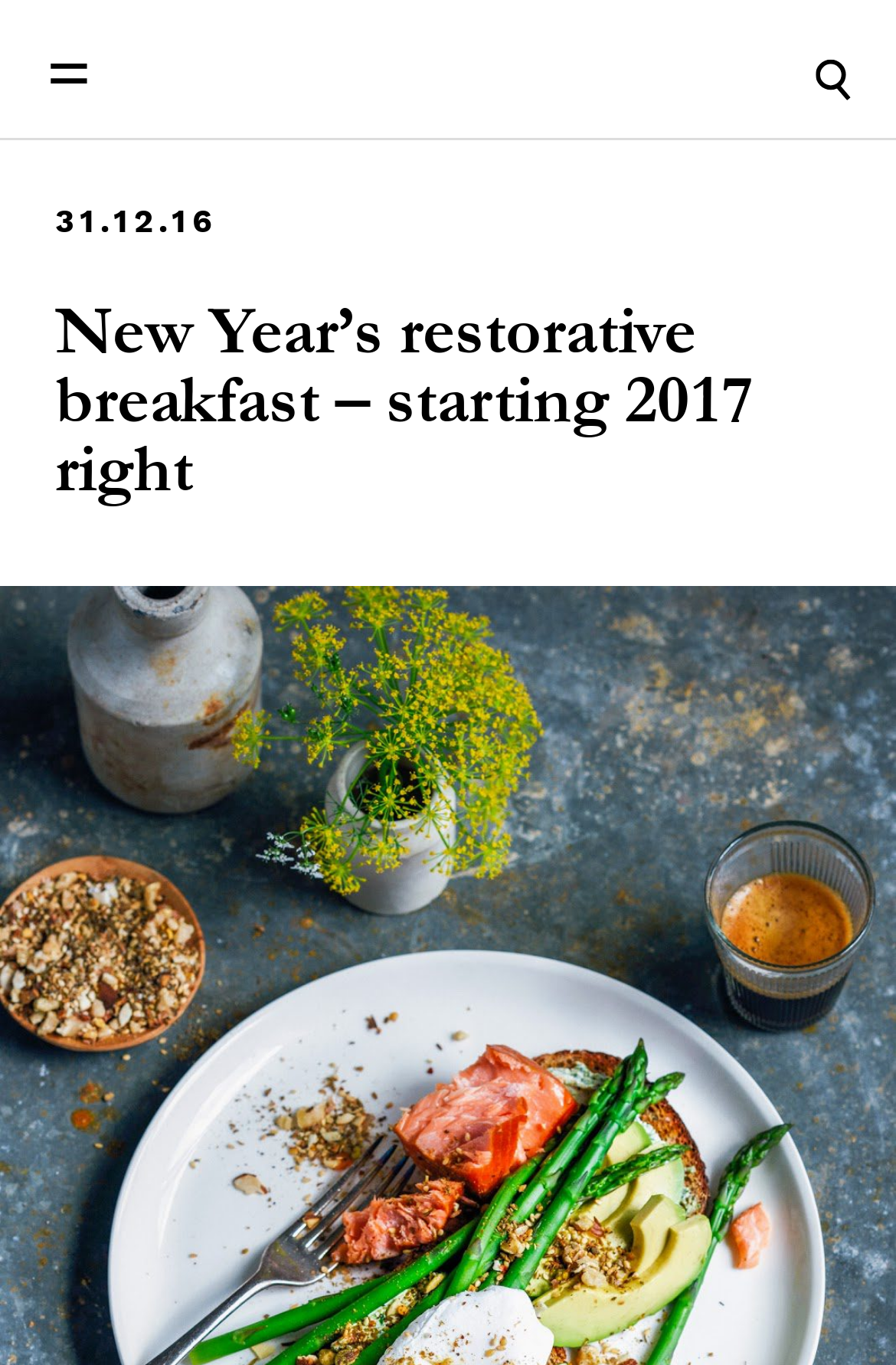What is the date mentioned on the webpage?
Based on the image, answer the question with as much detail as possible.

I found the date '31.12.16' on the webpage by looking at the header section, which is located below the menu icon and above the main heading.